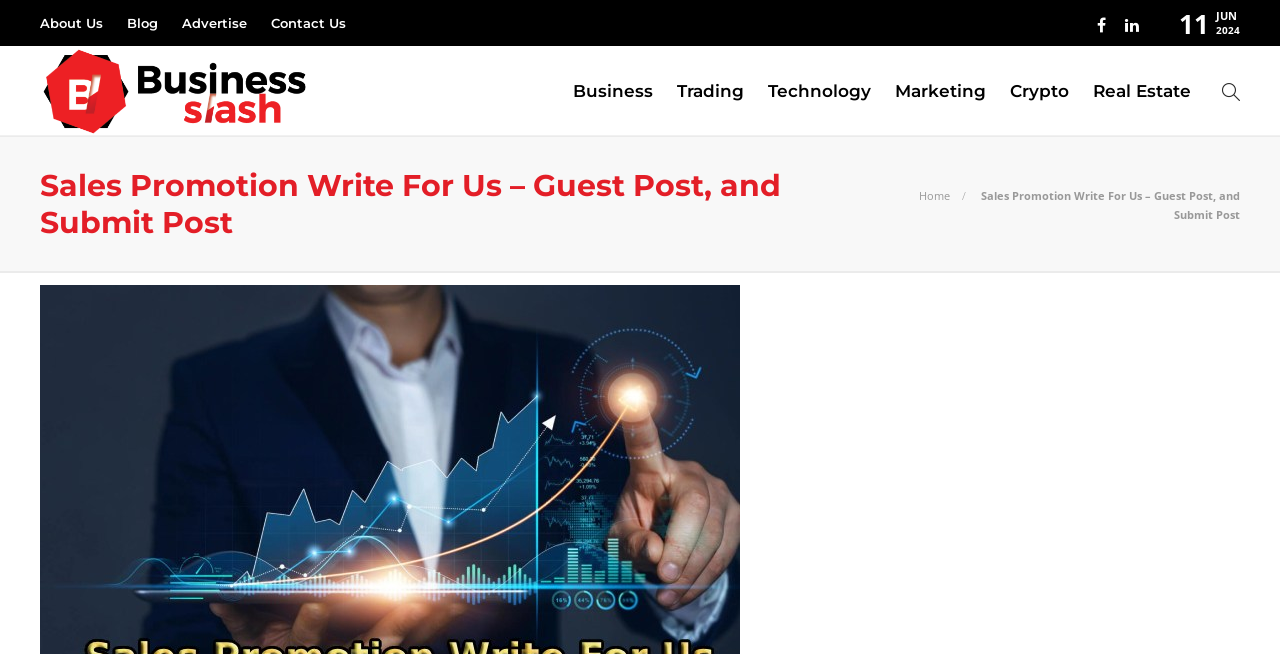What is the main topic of this website?
Using the picture, provide a one-word or short phrase answer.

Business and Sales